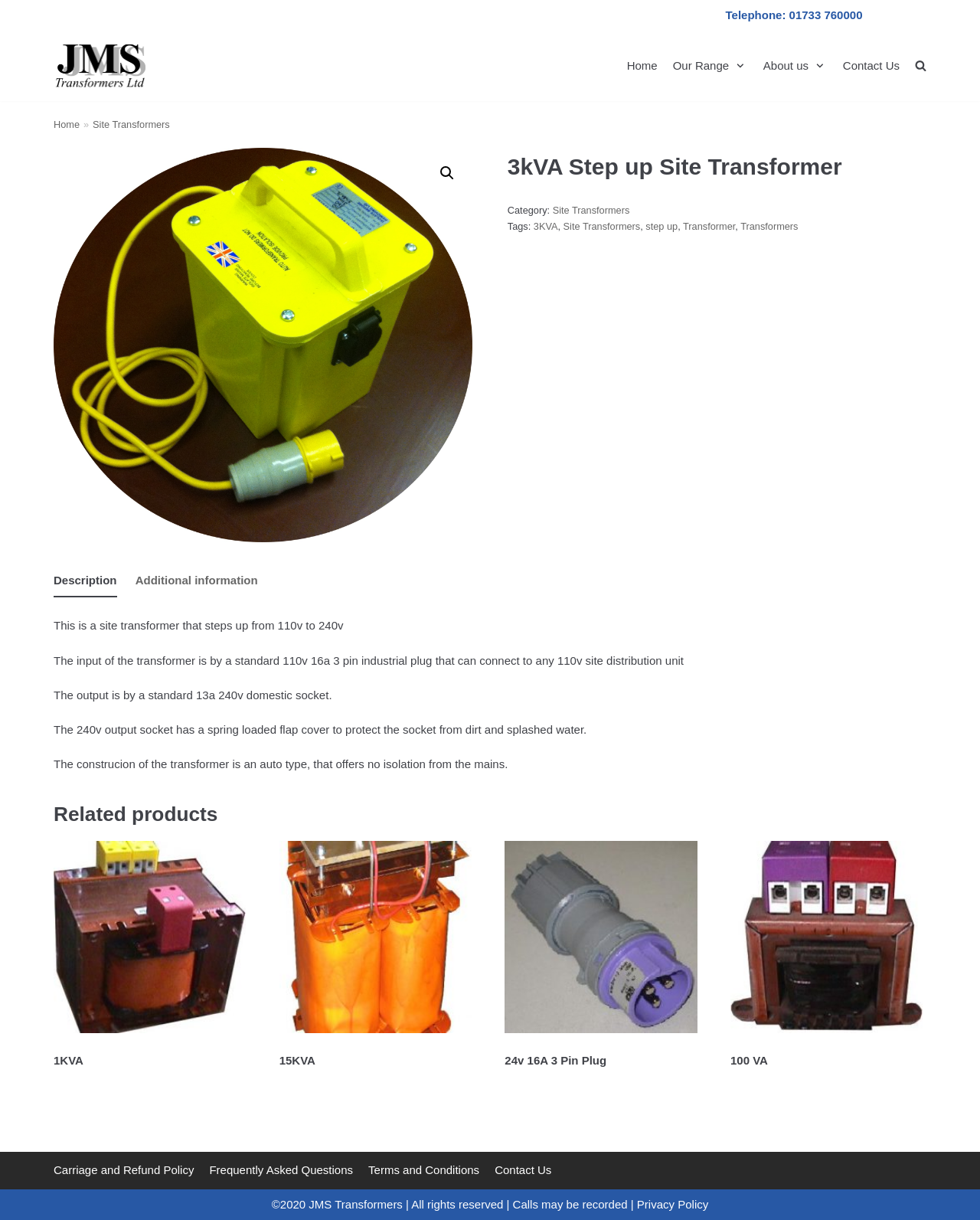What is the output voltage of the transformer?
Answer with a single word or short phrase according to what you see in the image.

240v